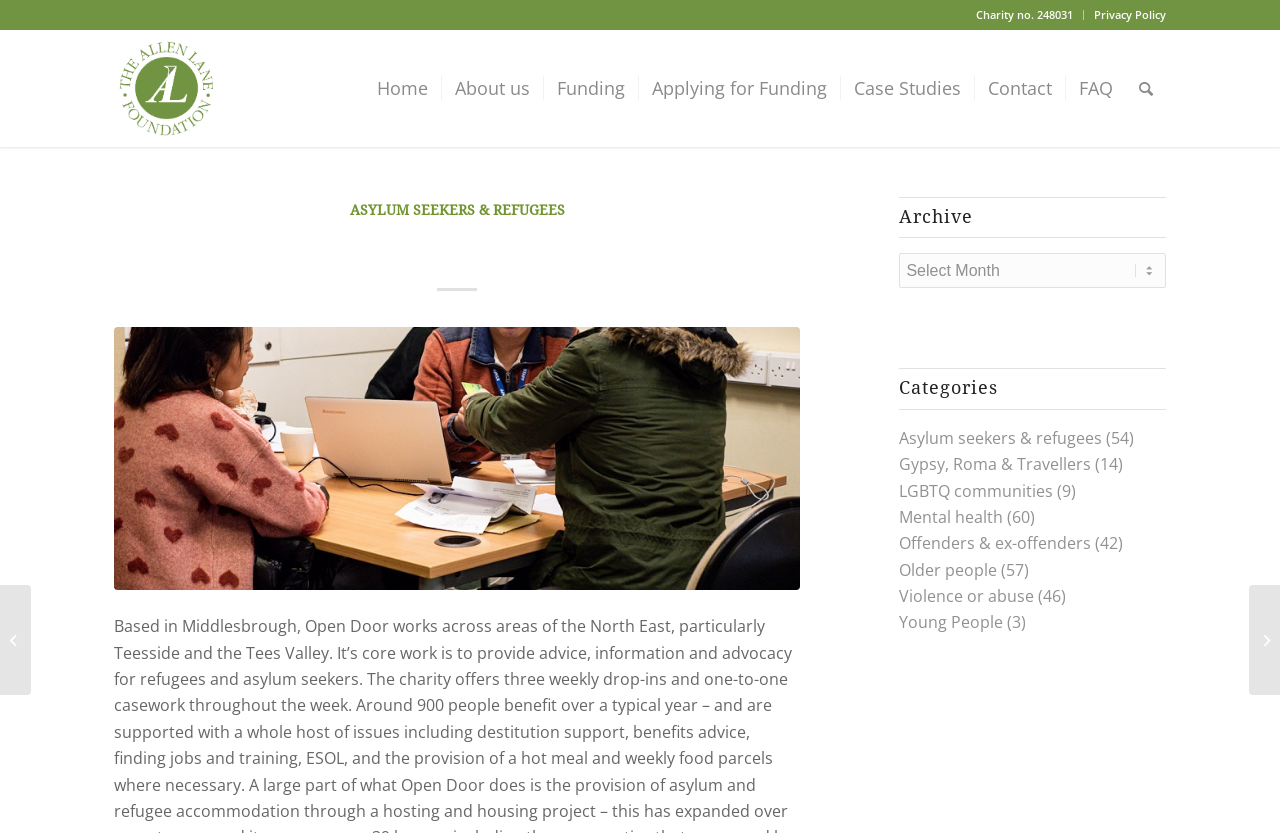Find the bounding box coordinates of the element to click in order to complete this instruction: "Click on the 'Home' menu item". The bounding box coordinates must be four float numbers between 0 and 1, denoted as [left, top, right, bottom].

[0.284, 0.035, 0.345, 0.176]